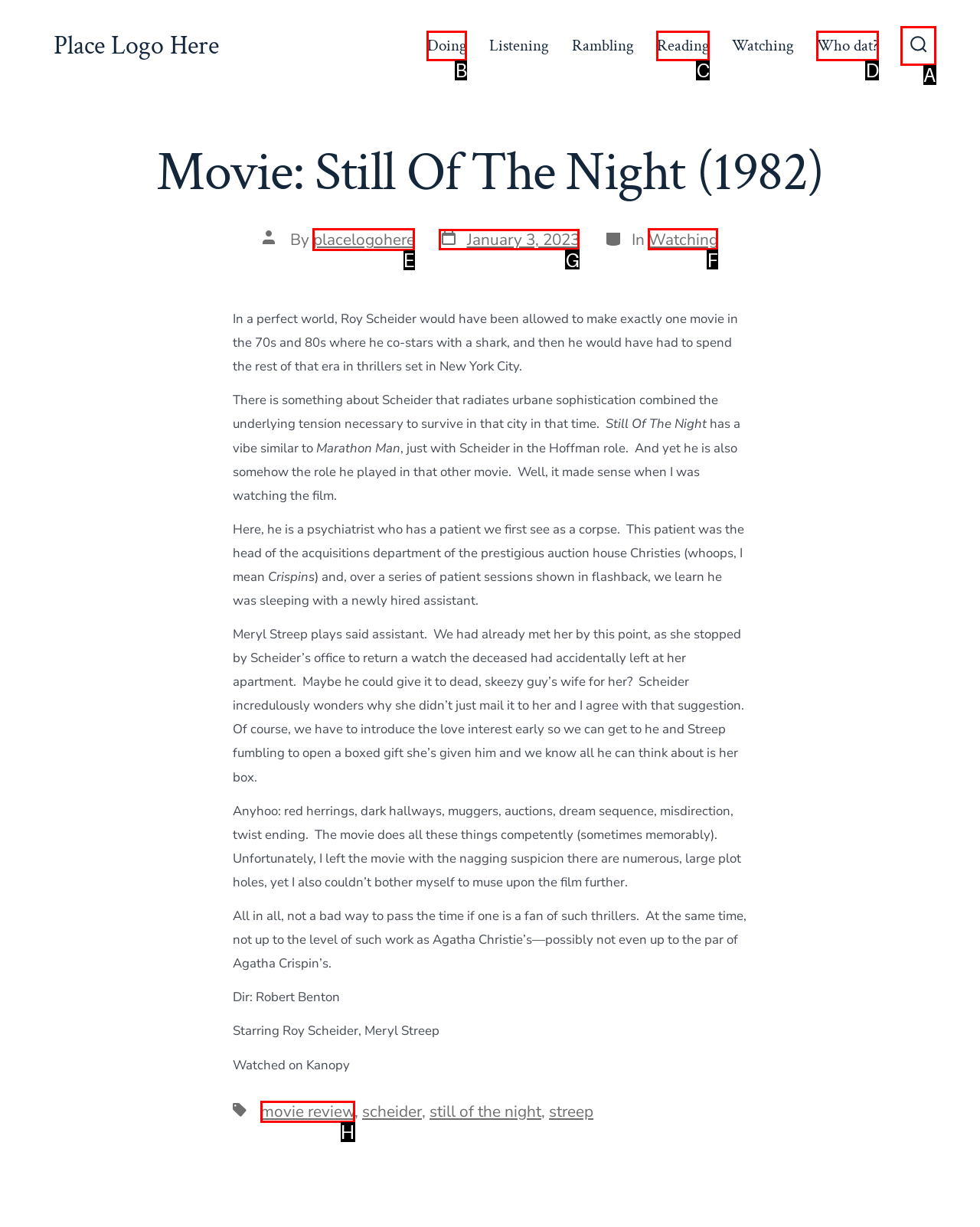Select the HTML element to finish the task: Read the post by placelogohere Reply with the letter of the correct option.

E